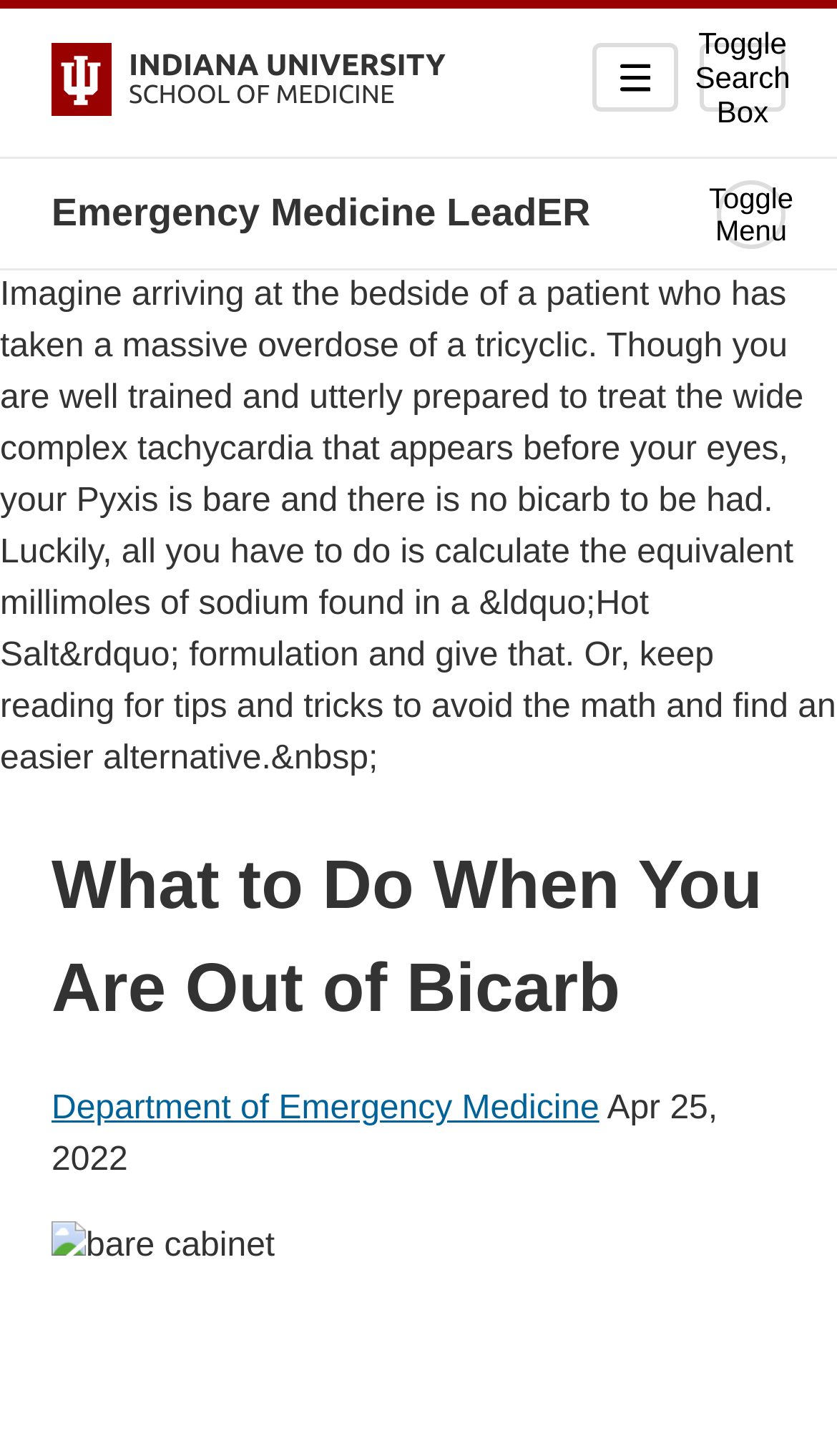Answer the question briefly using a single word or phrase: 
Is there a menu toggle button?

Yes